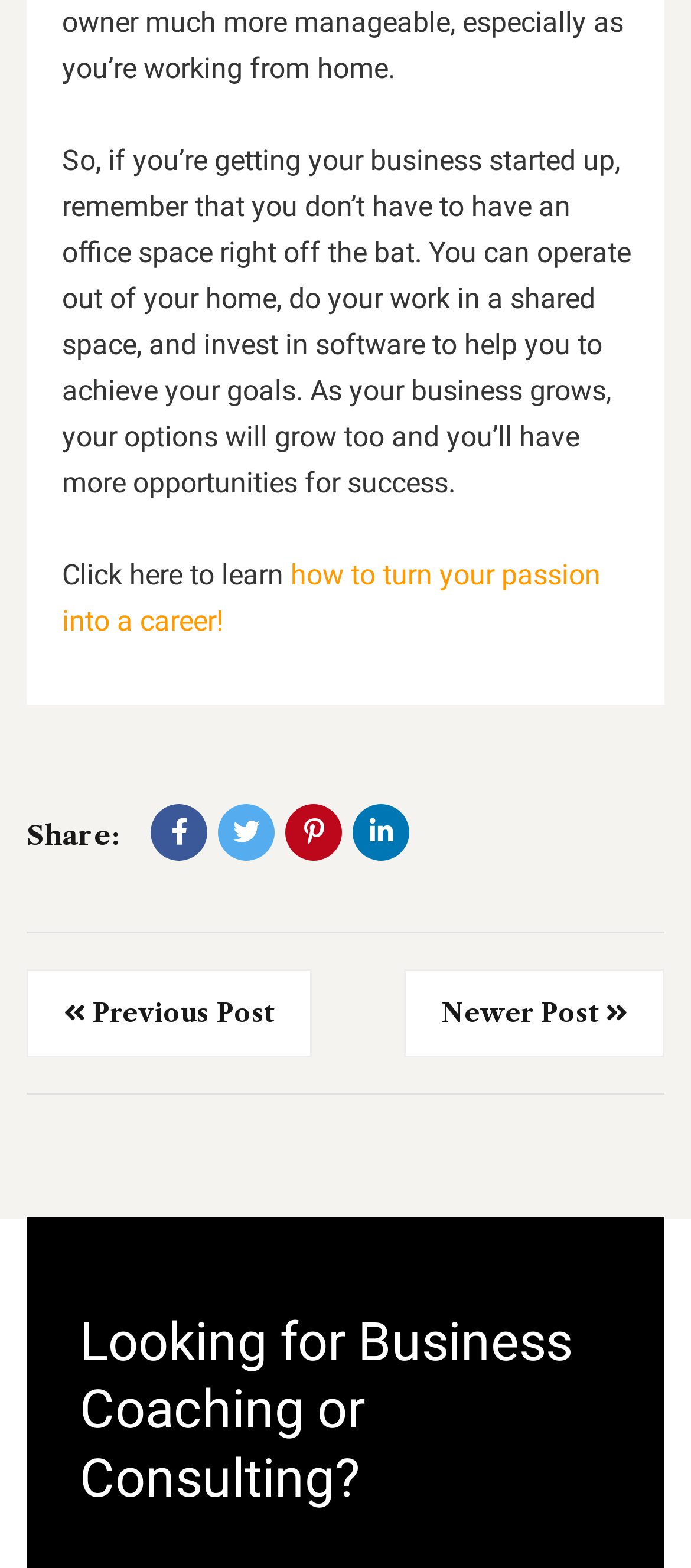Identify the bounding box coordinates for the UI element described as follows: parent_node: Share: title="Twitter". Use the format (top-left x, top-left y, bottom-right x, bottom-right y) and ensure all values are floating point numbers between 0 and 1.

[0.315, 0.513, 0.397, 0.549]